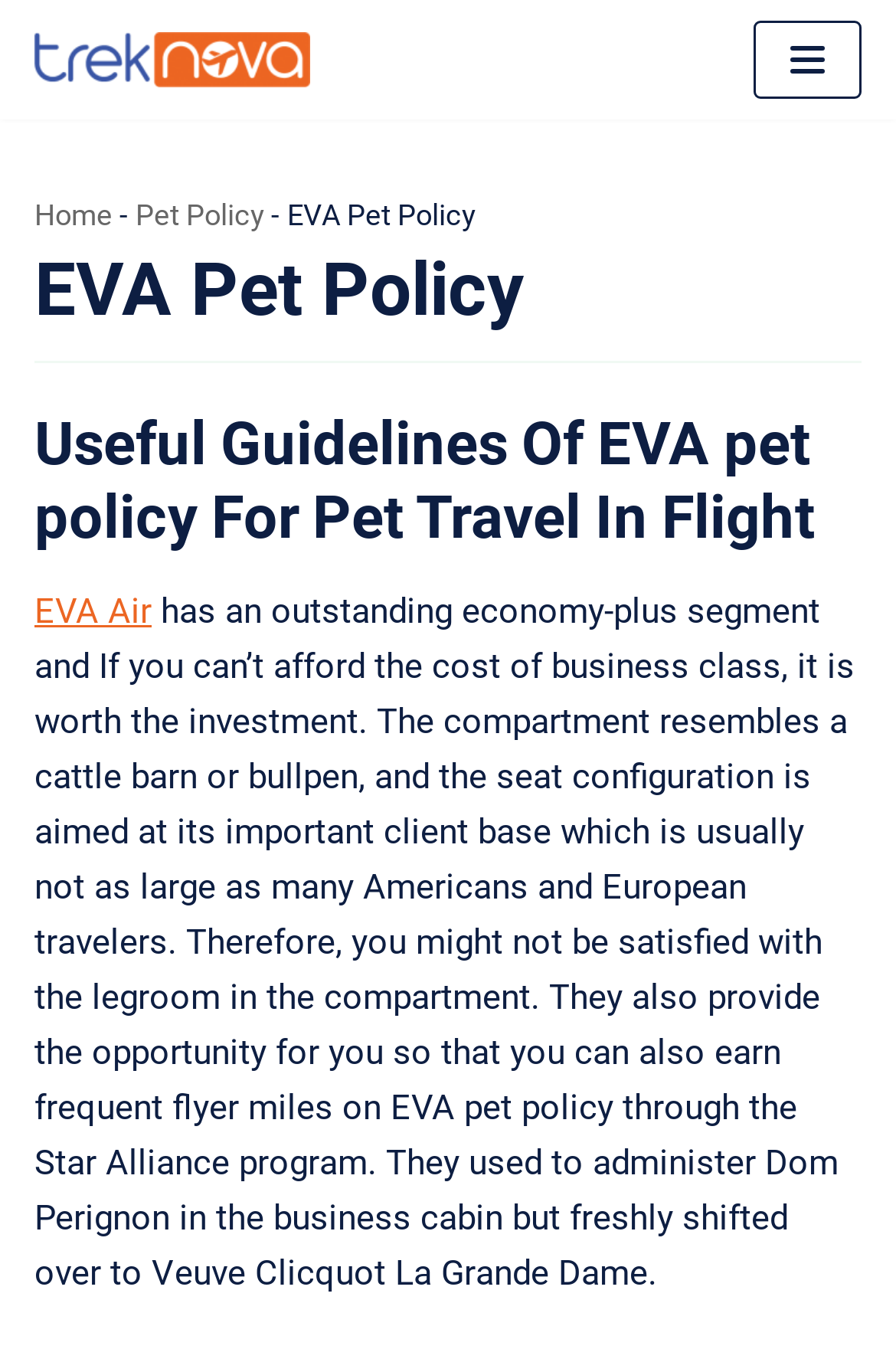Predict the bounding box for the UI component with the following description: "Pet Policy".

[0.151, 0.146, 0.295, 0.172]